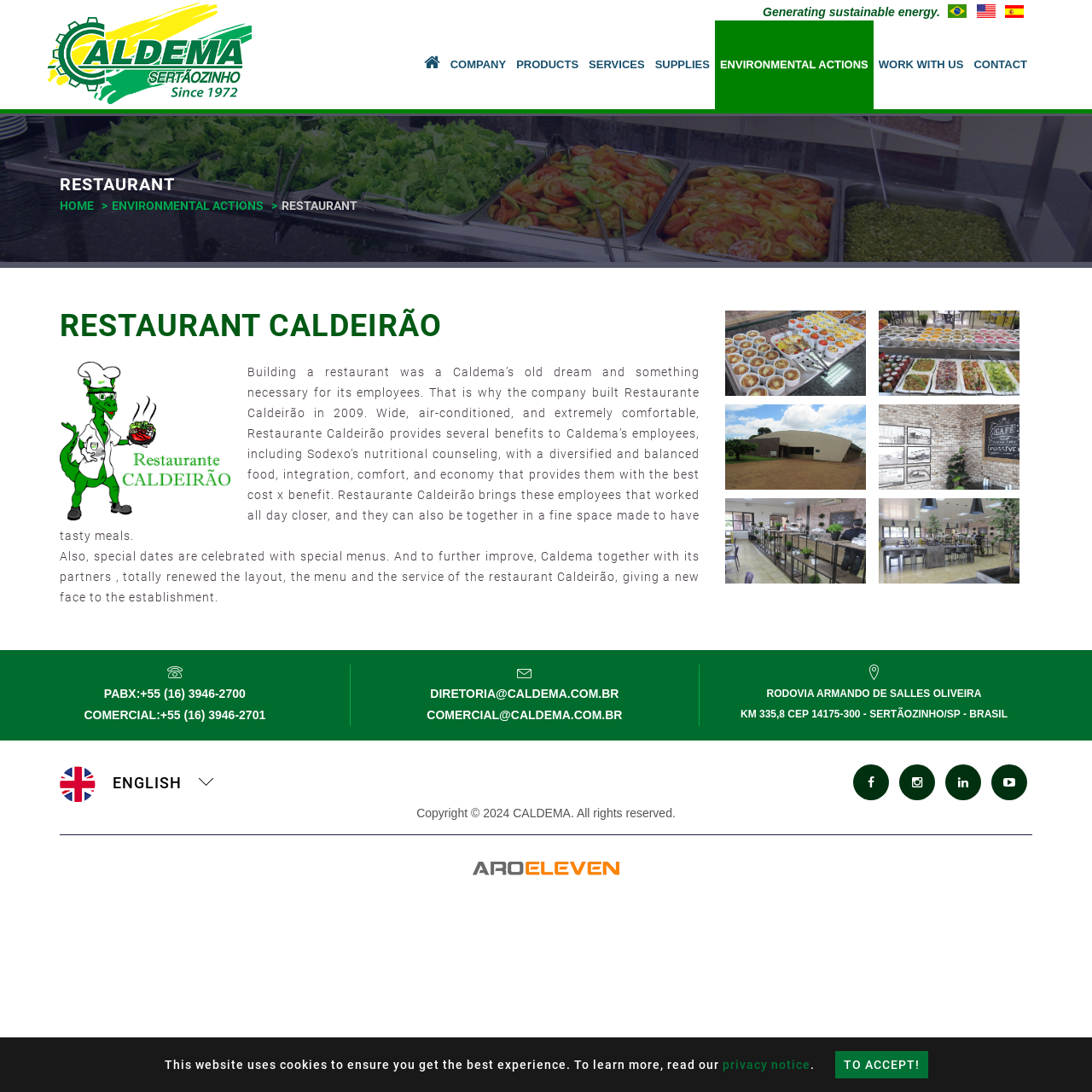Could you specify the bounding box coordinates for the clickable section to complete the following instruction: "Click the ENVIRONMENTAL ACTIONS link"?

[0.655, 0.019, 0.8, 0.1]